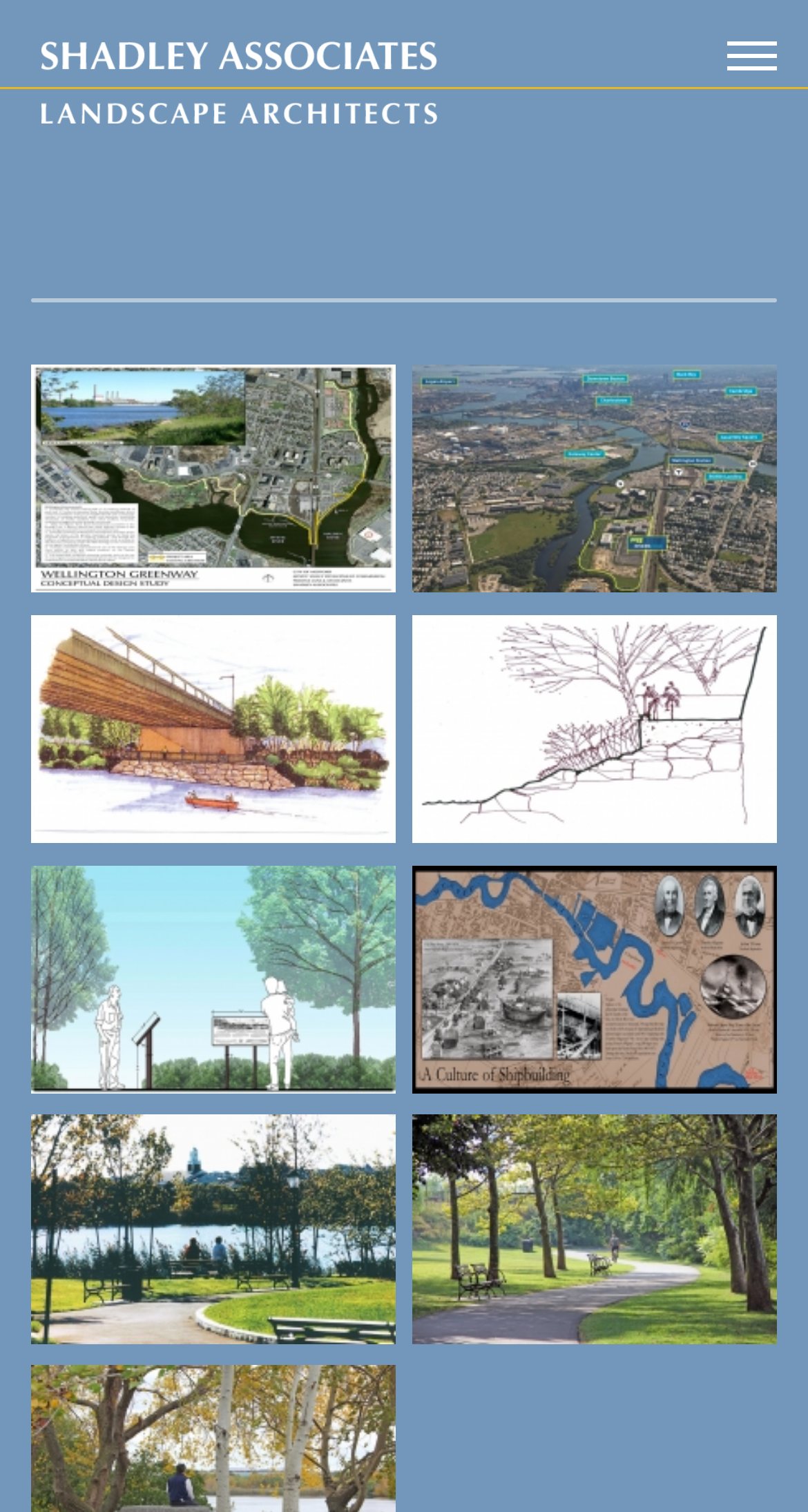Please answer the following question using a single word or phrase: 
What is the name of the company associated with this webpage?

Shadley Associates